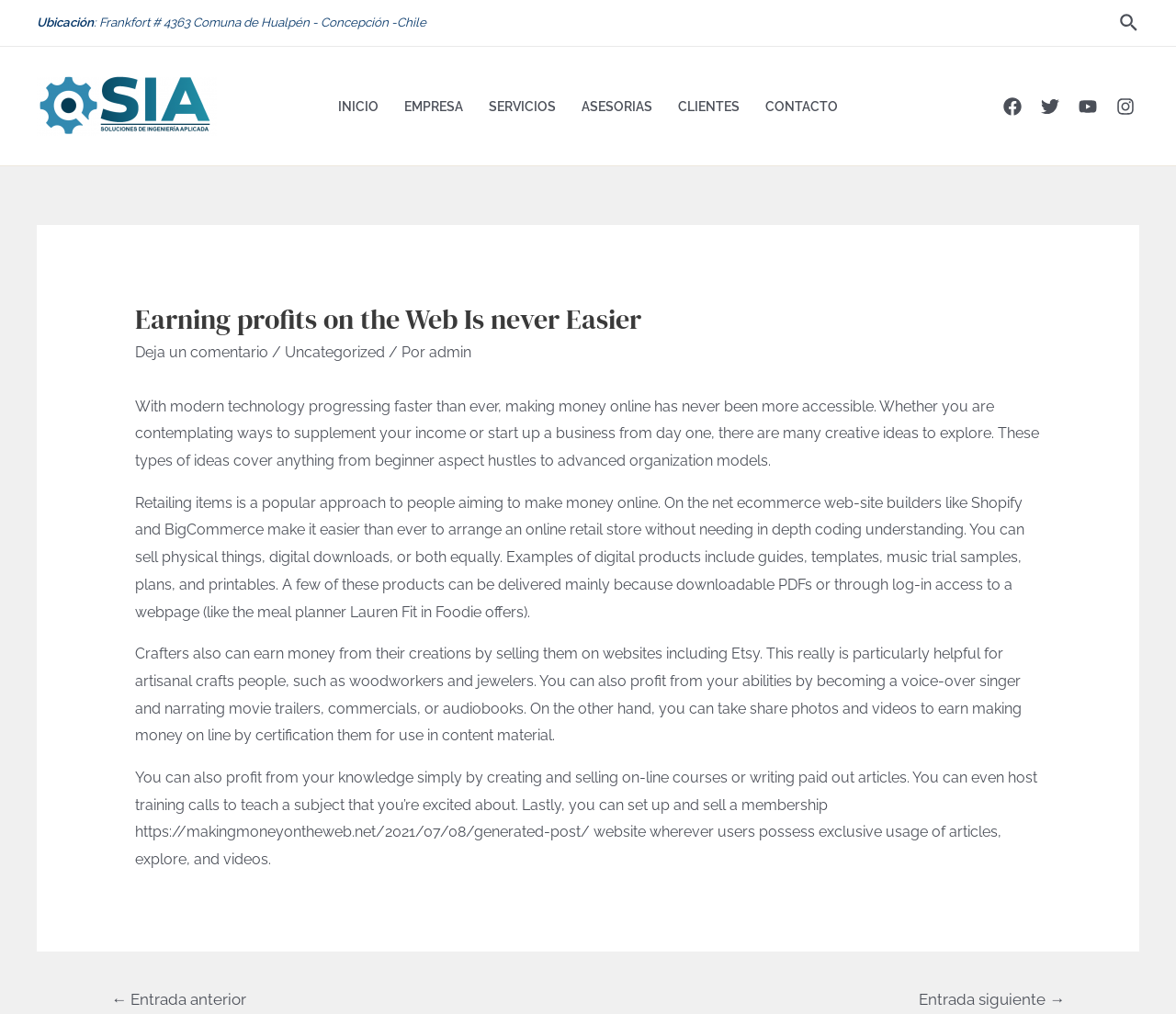Please identify the bounding box coordinates of the element I should click to complete this instruction: 'Visit the SIA INGENIEROS website'. The coordinates should be given as four float numbers between 0 and 1, like this: [left, top, right, bottom].

[0.031, 0.095, 0.184, 0.112]